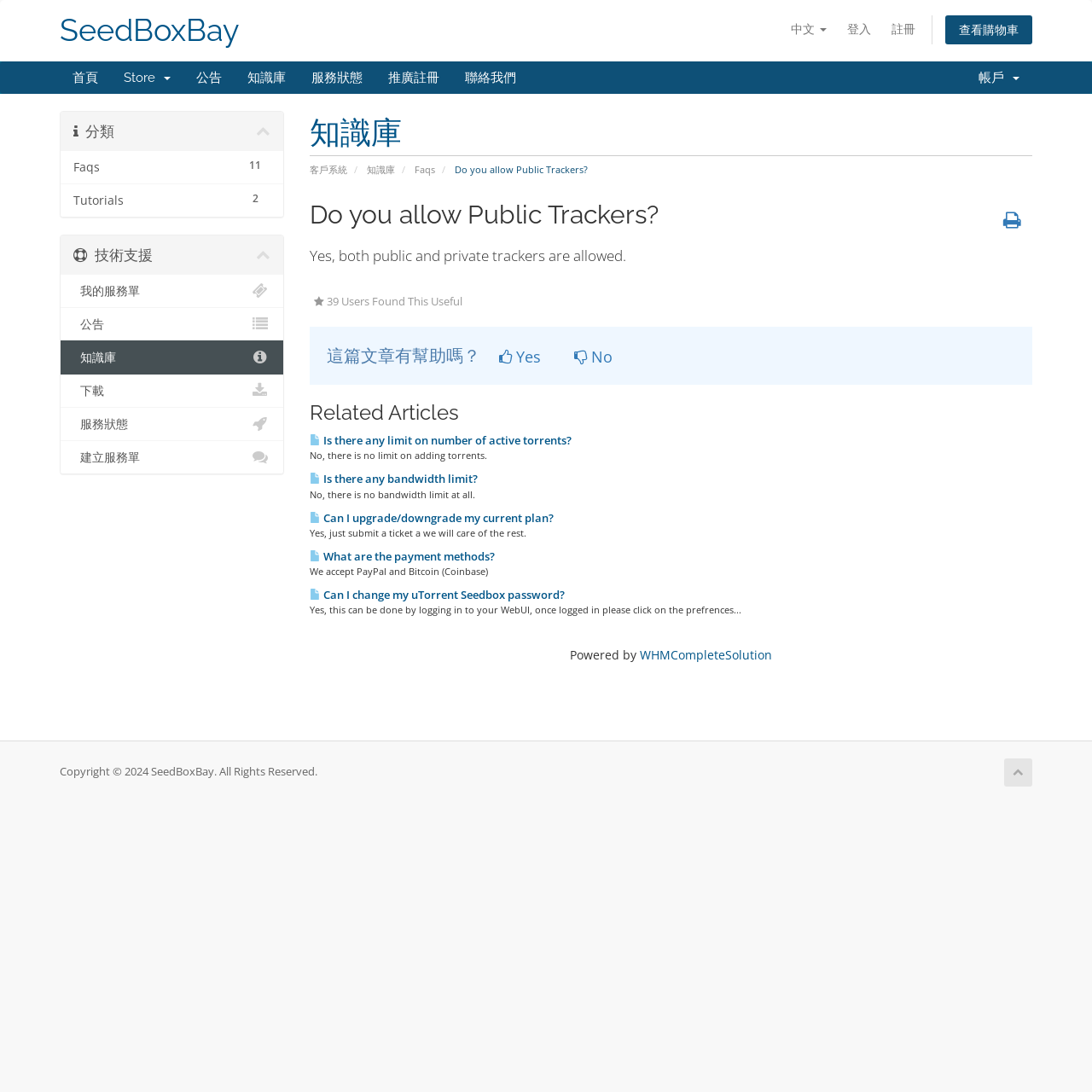Using the provided element description, identify the bounding box coordinates as (top-left x, top-left y, bottom-right x, bottom-right y). Ensure all values are between 0 and 1. Description: 服務狀態

[0.273, 0.056, 0.344, 0.086]